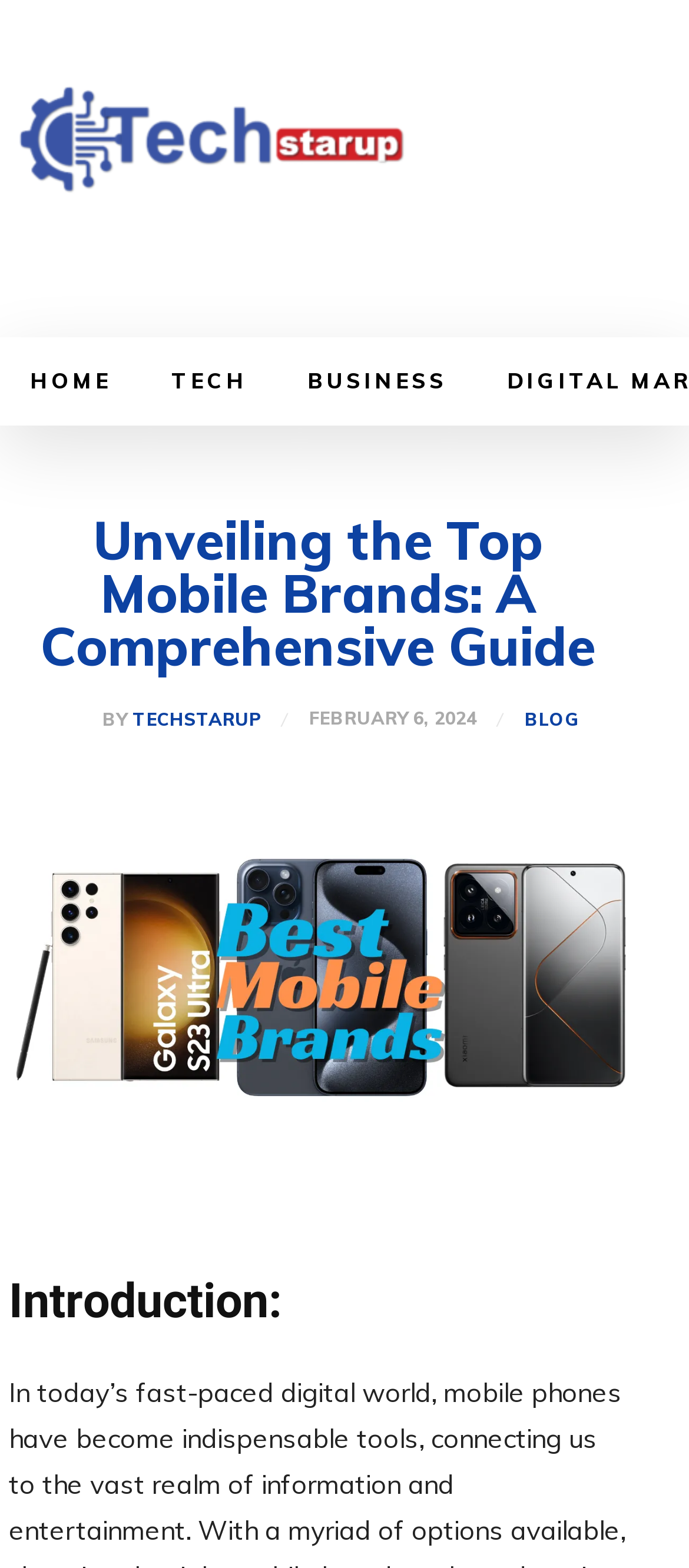Determine the primary headline of the webpage.

Unveiling the Top Mobile Brands: A Comprehensive Guide